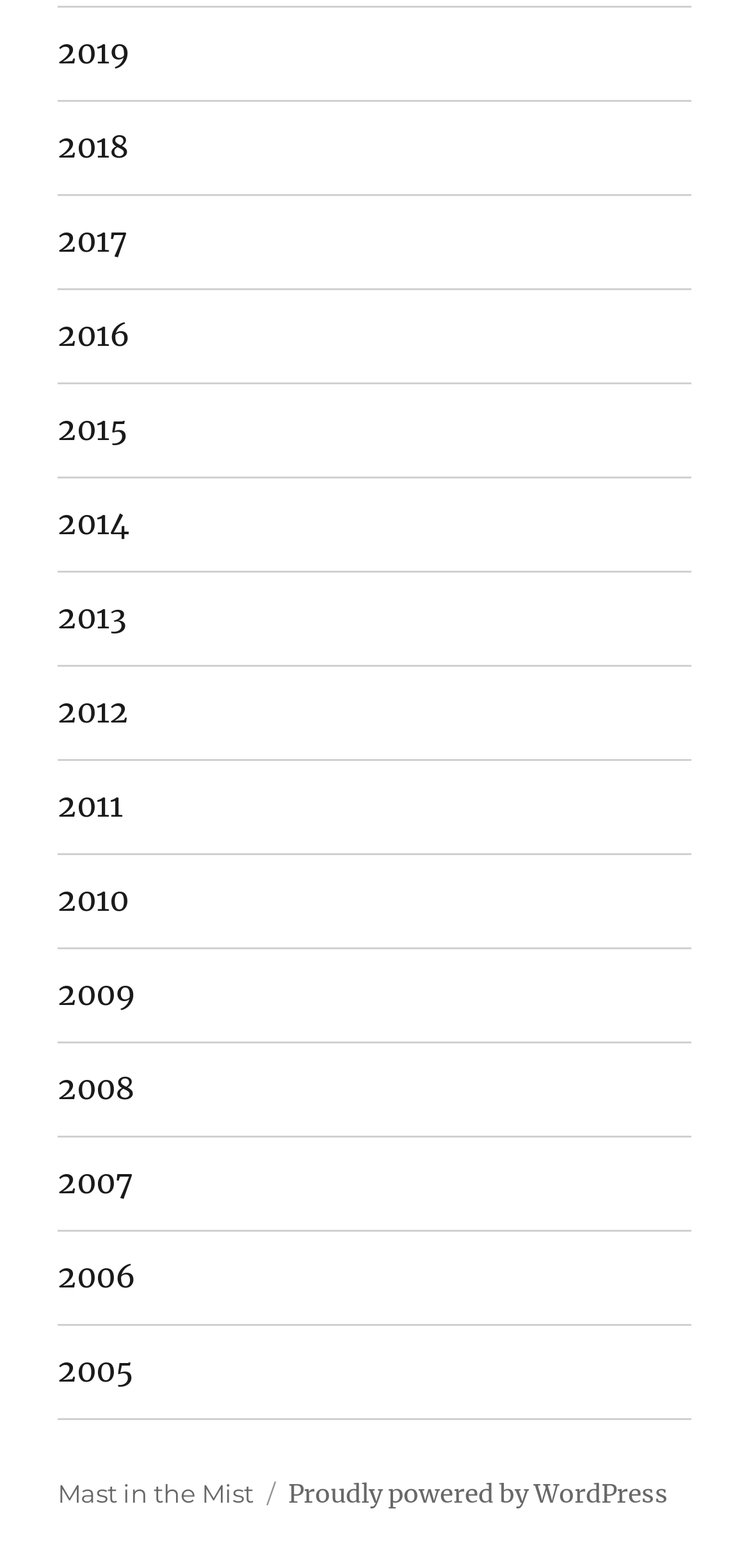Could you please study the image and provide a detailed answer to the question:
What is the name of the blog platform used by this website?

I found a link at the bottom of the webpage that says 'Proudly powered by WordPress', which indicates that the blog platform used by this website is WordPress.